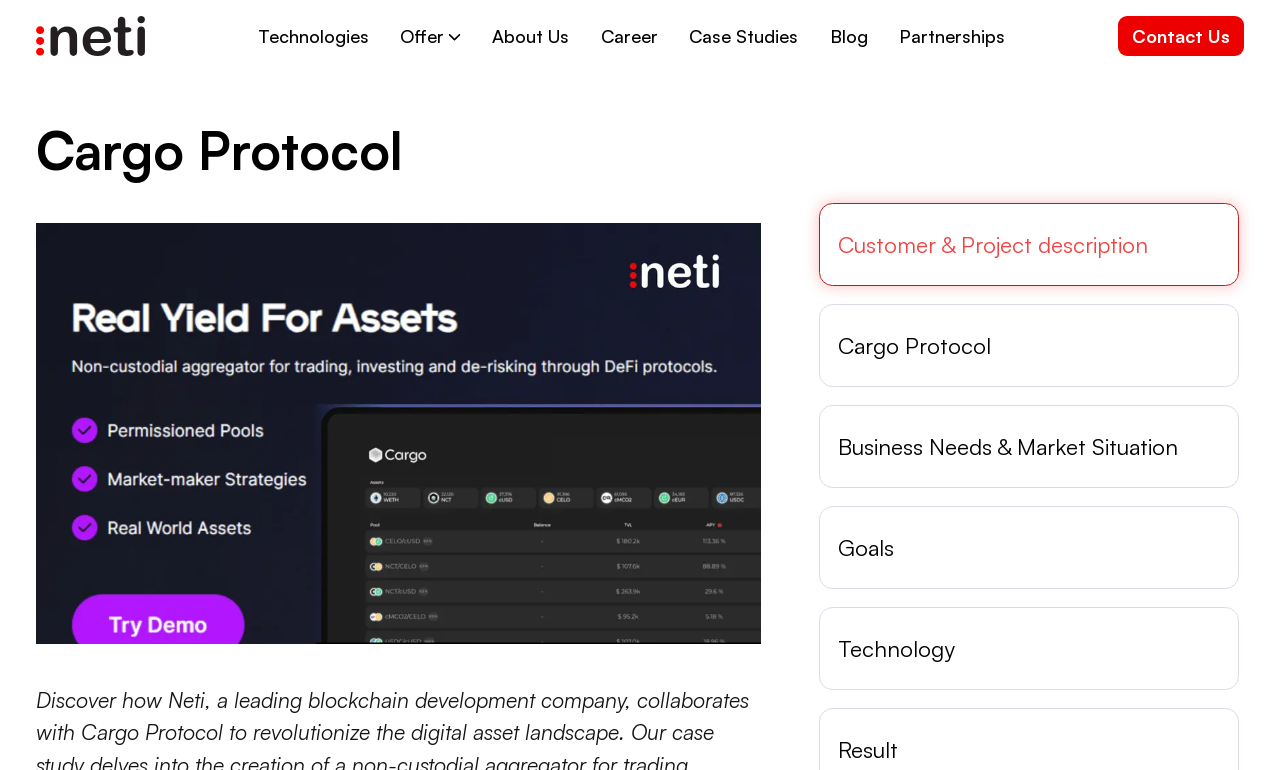Determine the bounding box coordinates for the UI element with the following description: "Privacy Policy". The coordinates should be four float numbers between 0 and 1, represented as [left, top, right, bottom].

None